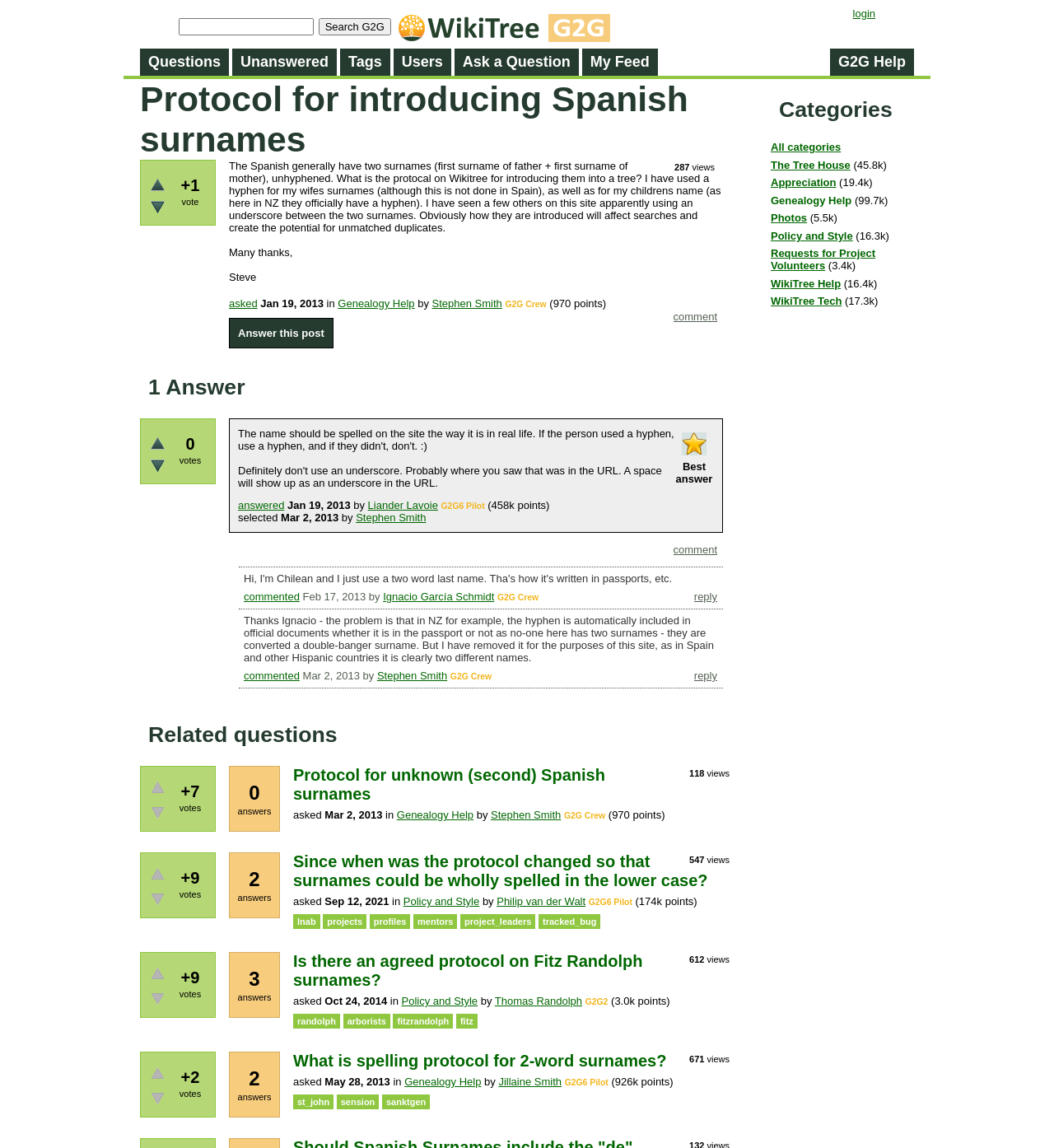Give a one-word or short phrase answer to the question: 
What is the topic of the discussion on this webpage?

Spanish surnames